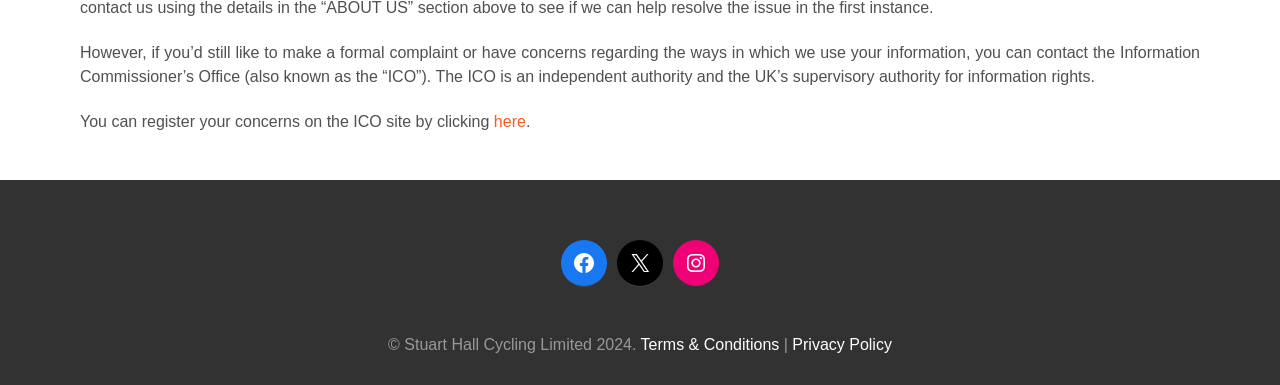Respond to the question with just a single word or phrase: 
What is the copyright year of Stuart Hall Cycling Limited?

2024